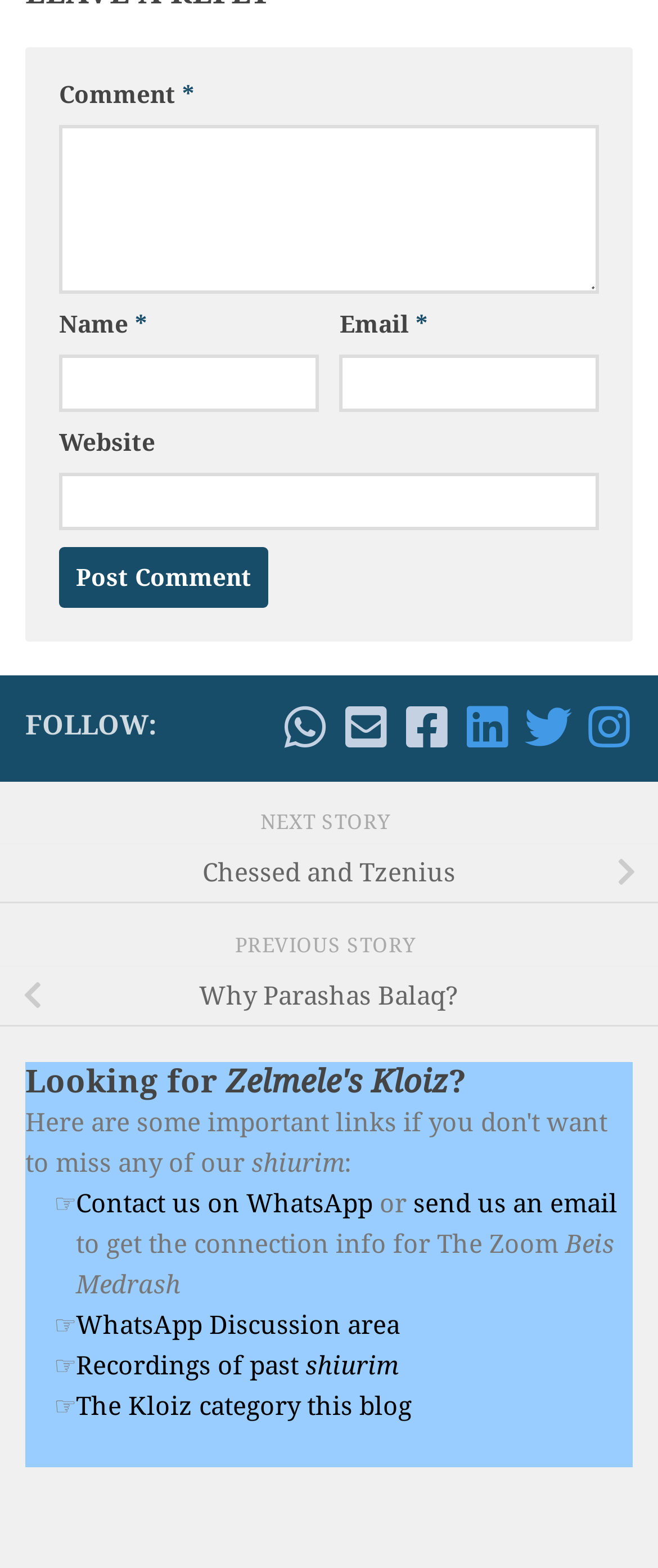Kindly provide the bounding box coordinates of the section you need to click on to fulfill the given instruction: "Enter a comment".

[0.09, 0.08, 0.91, 0.187]